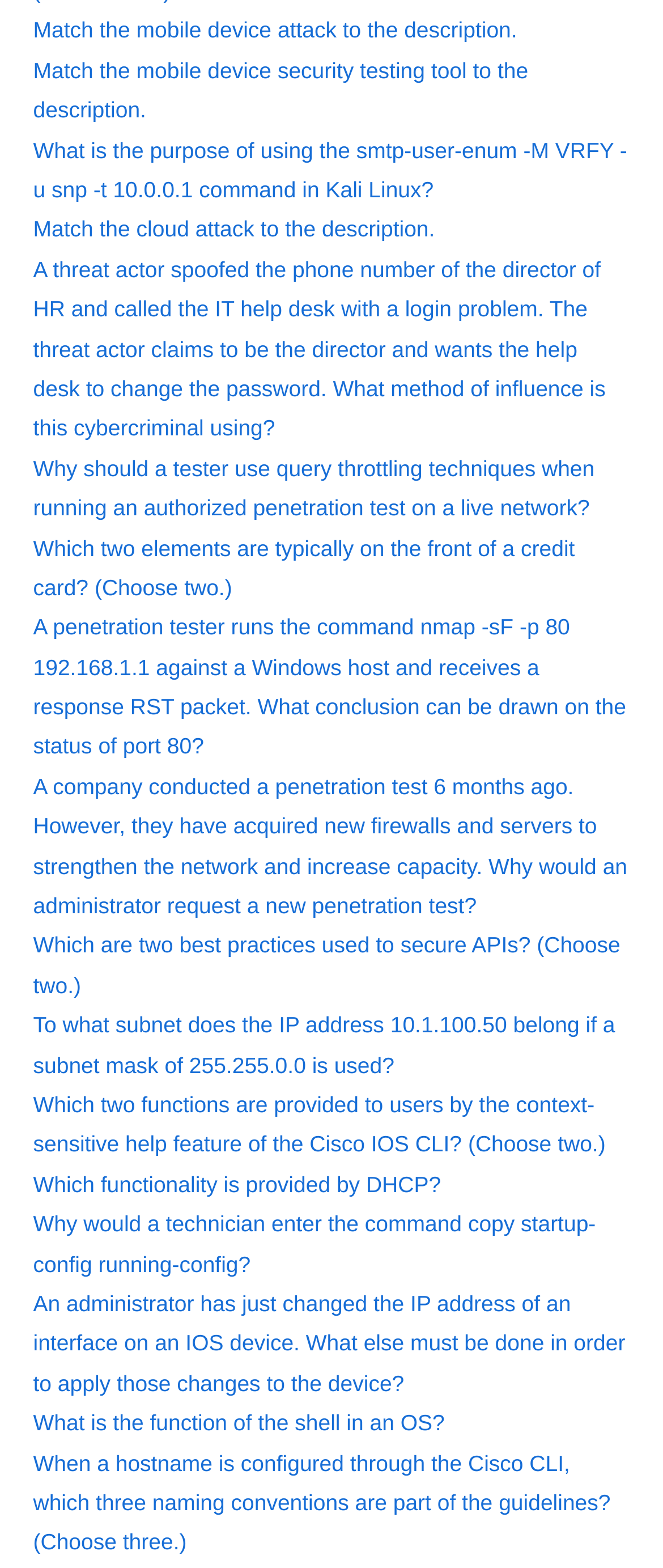Locate the bounding box coordinates of the clickable region necessary to complete the following instruction: "View 'A threat actor spoofed the phone number of the director of HR and called the IT help desk with a login problem. What method of influence is this cybercriminal using?'". Provide the coordinates in the format of four float numbers between 0 and 1, i.e., [left, top, right, bottom].

[0.05, 0.164, 0.913, 0.281]